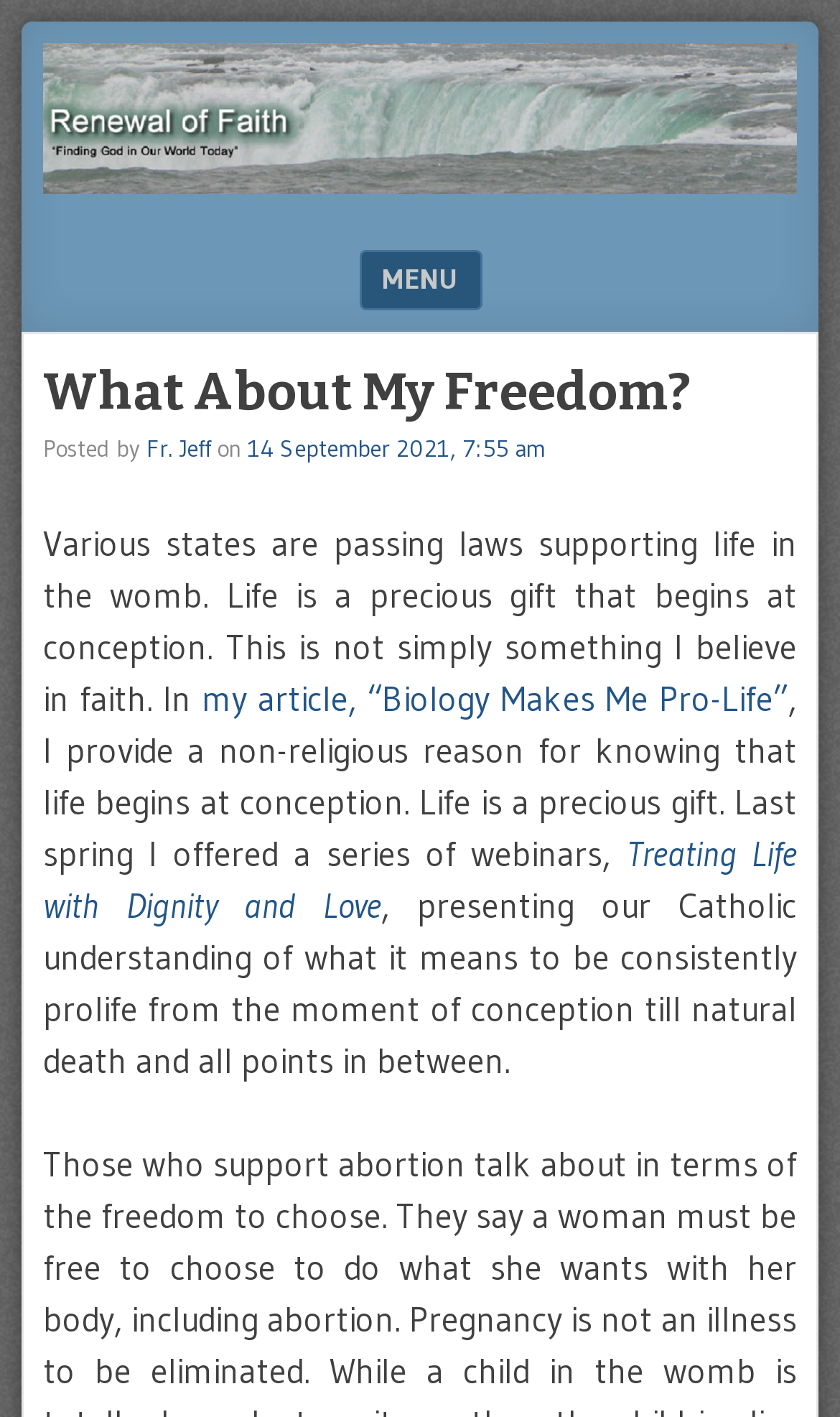Who is the author of the post?
Provide a short answer using one word or a brief phrase based on the image.

Fr. Jeff